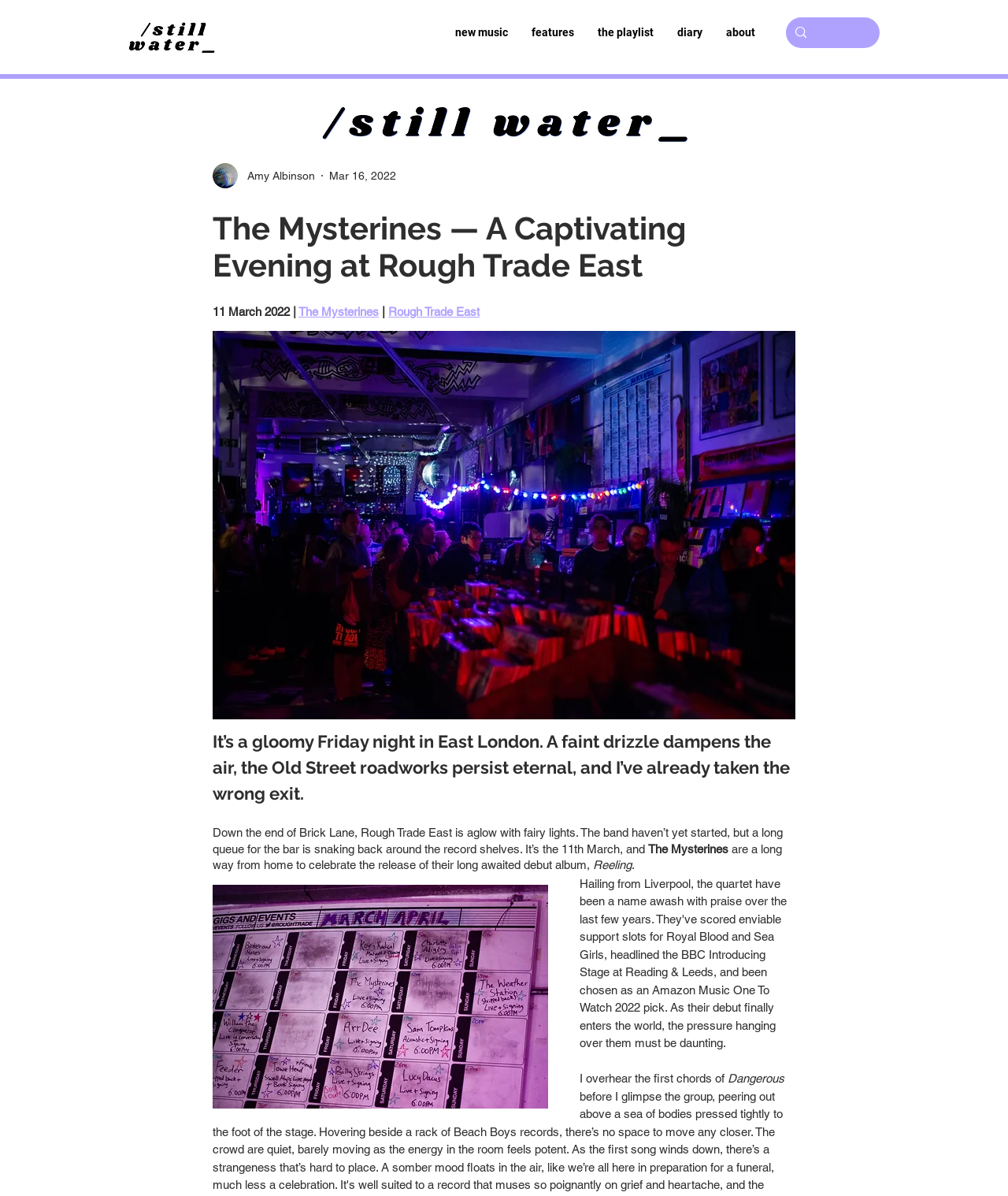Show the bounding box coordinates for the element that needs to be clicked to execute the following instruction: "Click the button to read more". Provide the coordinates in the form of four float numbers between 0 and 1, i.e., [left, top, right, bottom].

[0.211, 0.74, 0.544, 0.927]